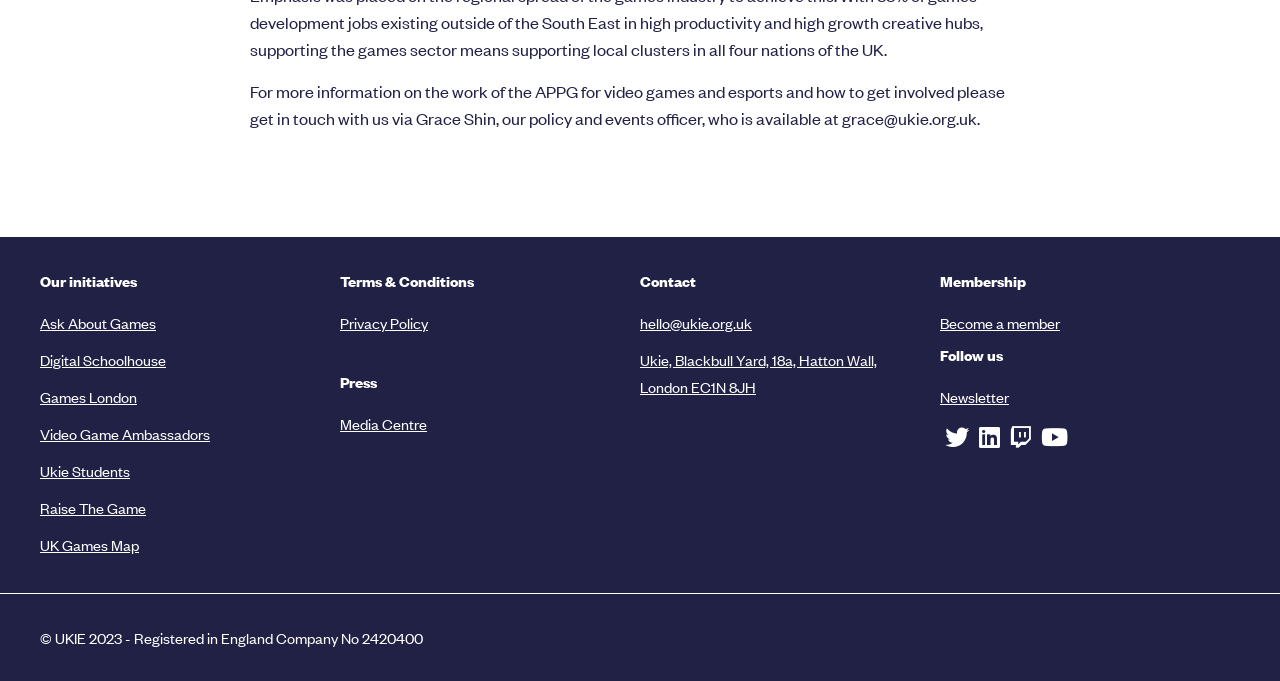What is the name of the policy and events officer?
Offer a detailed and full explanation in response to the question.

The name of the policy and events officer is mentioned in the static text at the top of the webpage, which provides contact information for getting involved with the APPG for video games and esports.